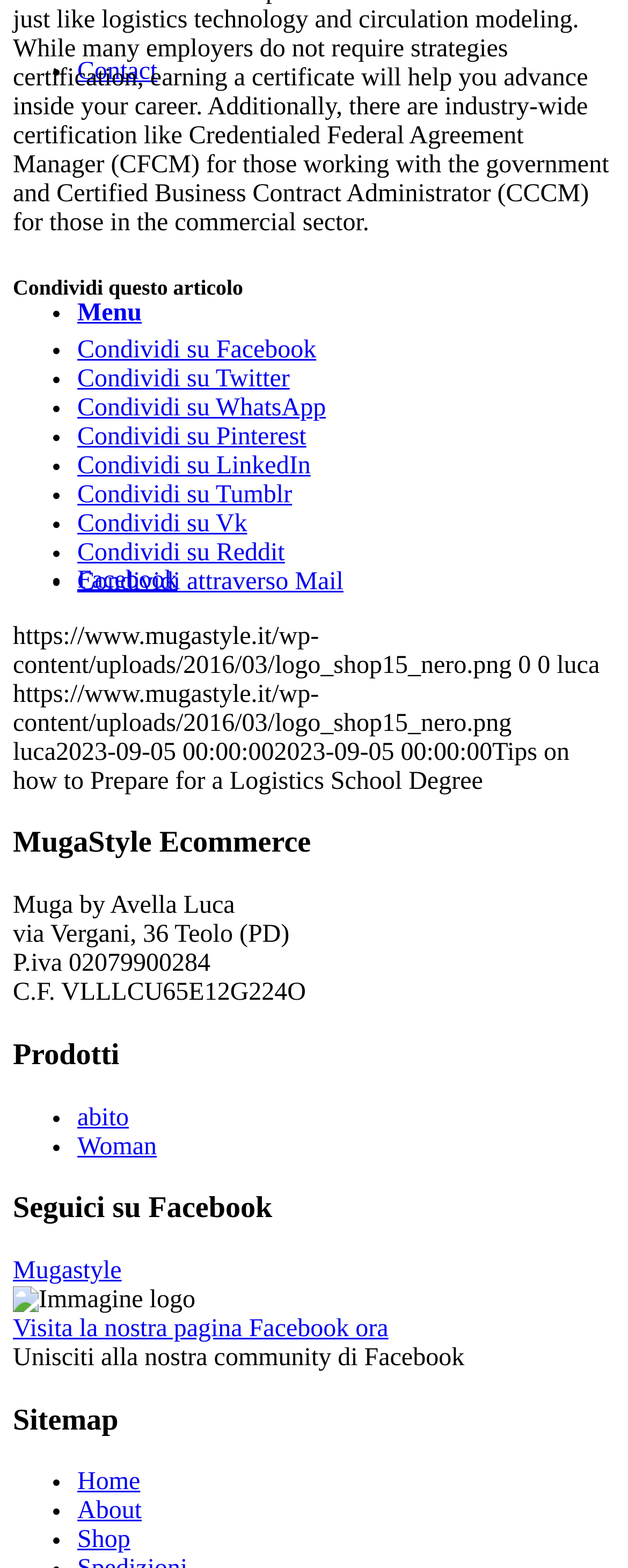Predict the bounding box of the UI element based on the description: "Woman". The coordinates should be four float numbers between 0 and 1, formatted as [left, top, right, bottom].

[0.123, 0.722, 0.25, 0.74]